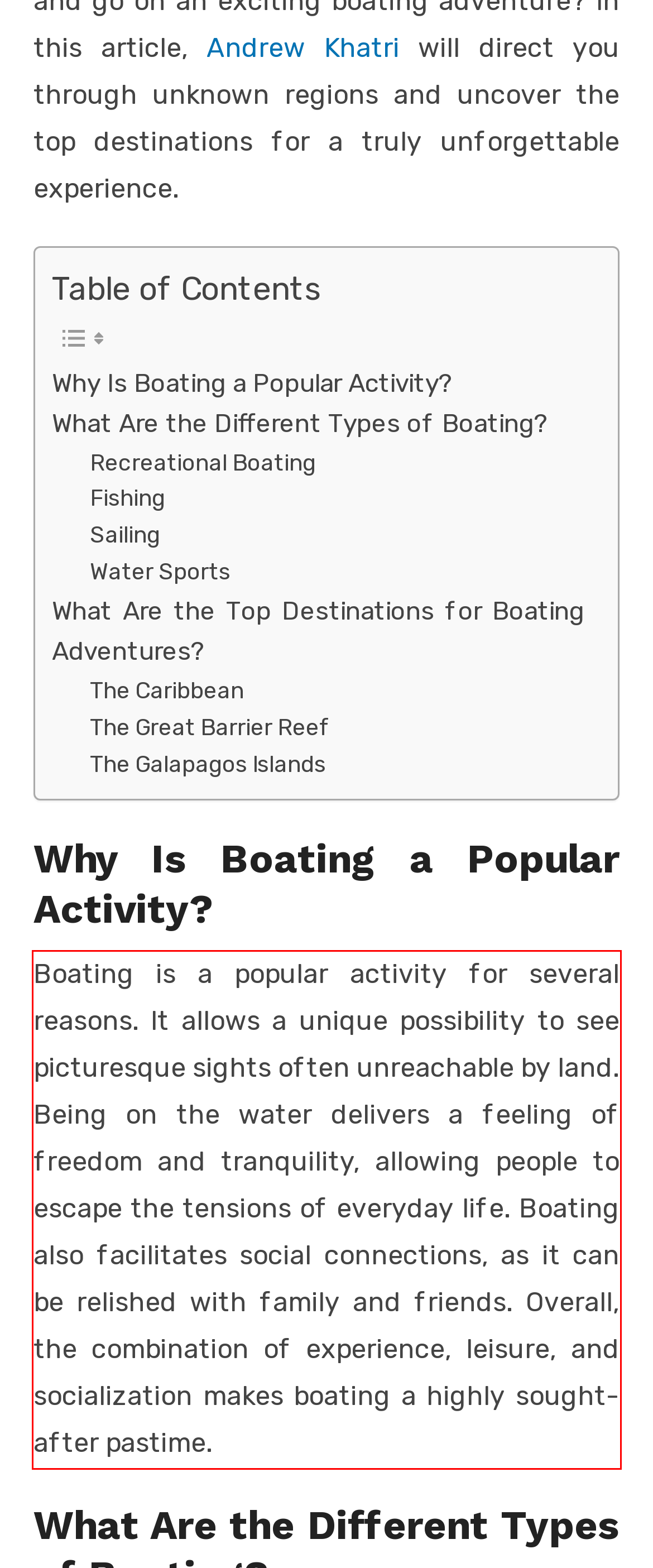Given a screenshot of a webpage containing a red bounding box, perform OCR on the text within this red bounding box and provide the text content.

Boating is a popular activity for several reasons. It allows a unique possibility to see picturesque sights often unreachable by land. Being on the water delivers a feeling of freedom and tranquility, allowing people to escape the tensions of everyday life. Boating also facilitates social connections, as it can be relished with family and friends. Overall, the combination of experience, leisure, and socialization makes boating a highly sought-after pastime.